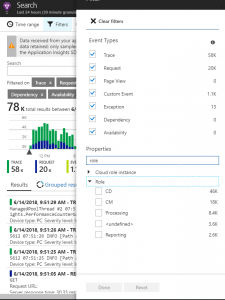Observe the image and answer the following question in detail: What can be selected in the properties section?

In the properties section, users can select specific criteria like 'Cloud role instance' to further customize their data analysis and access insights from their data analytics.